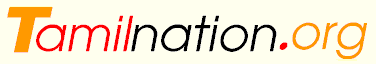Please respond to the question using a single word or phrase:
What is the purpose of the logo's color palette?

To reflect heritage and spirit